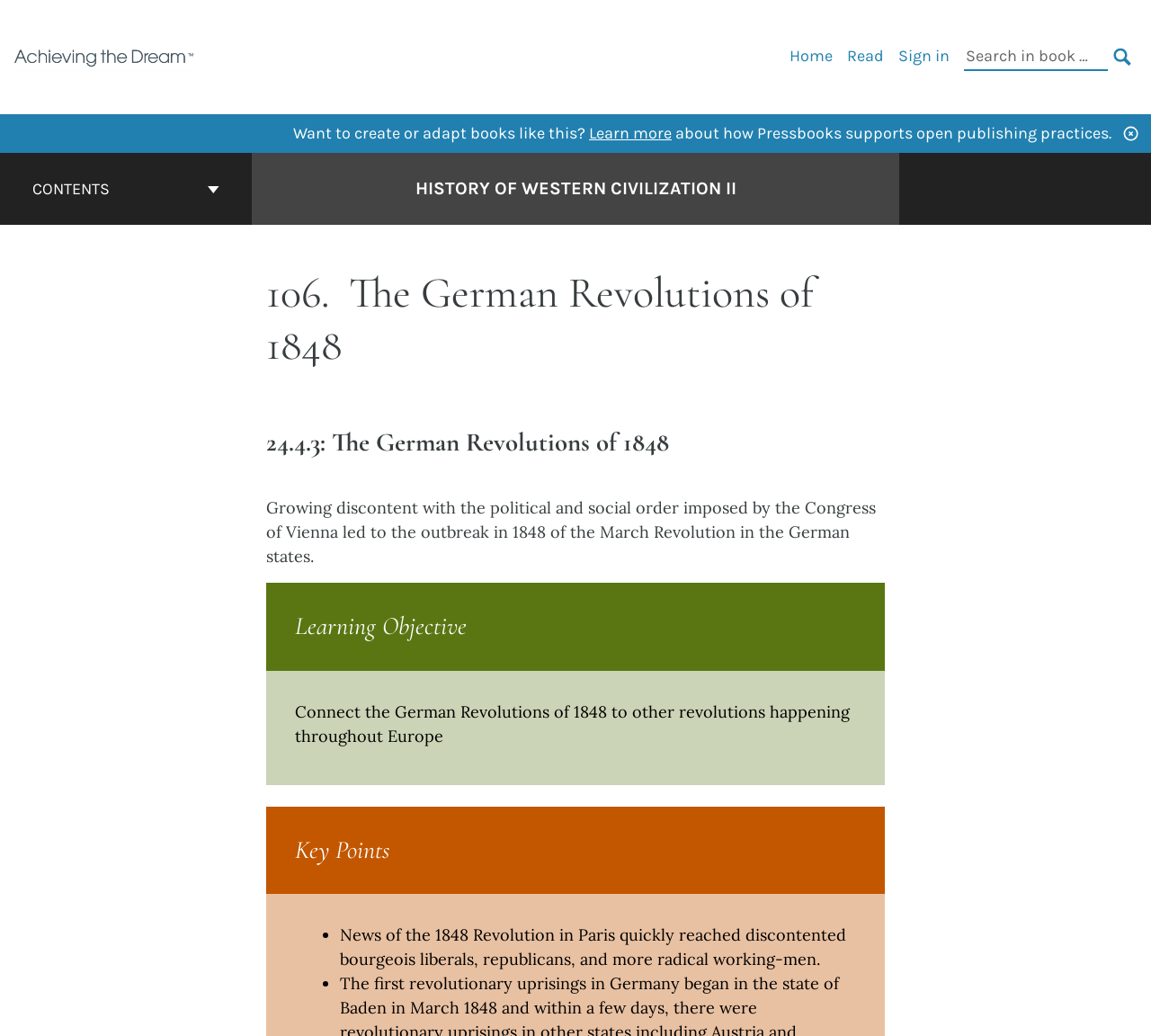How many list markers are there in the 'Key Points' section?
Look at the image and answer the question using a single word or phrase.

2